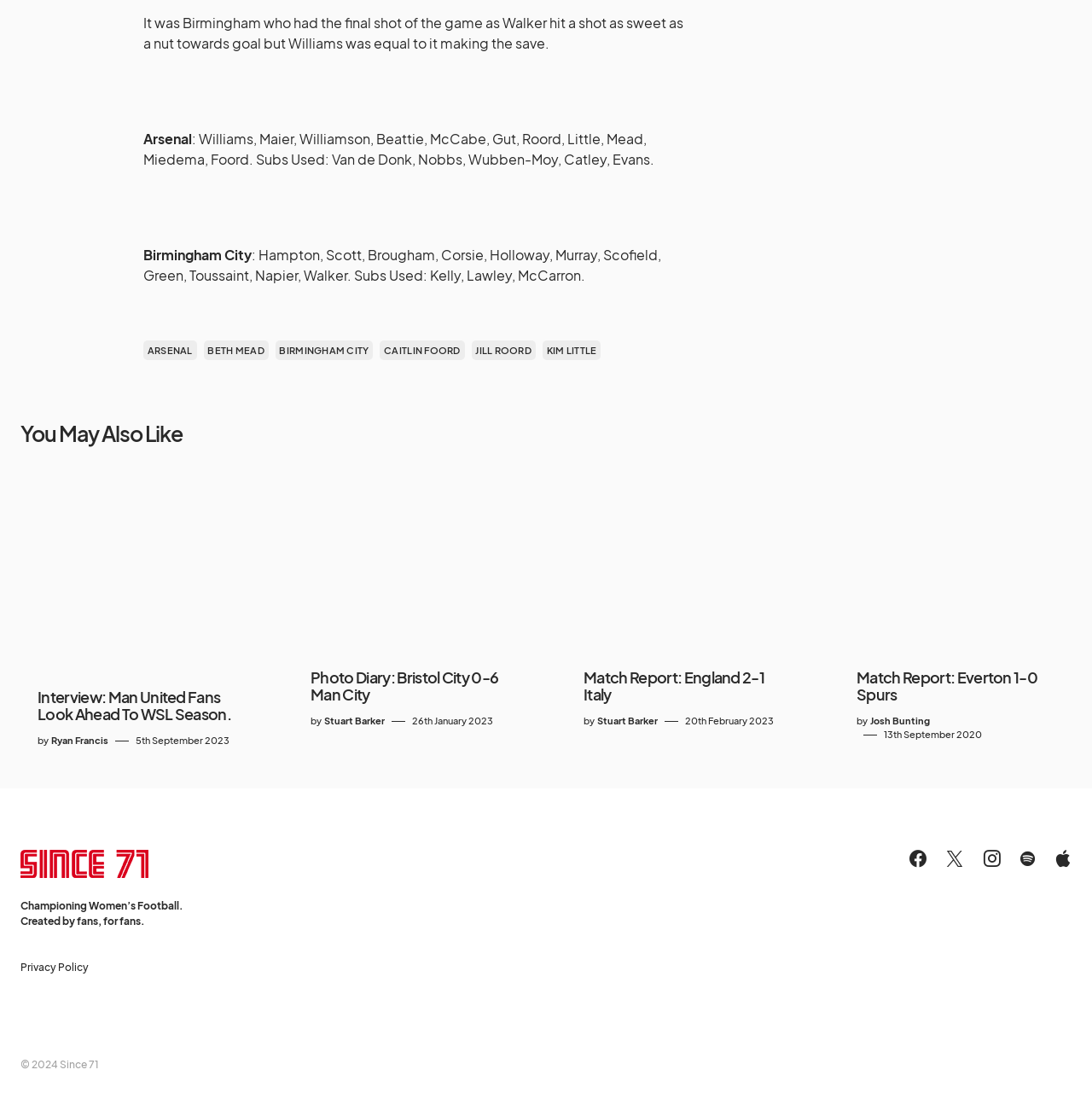Pinpoint the bounding box coordinates of the area that must be clicked to complete this instruction: "Click the Facebook link".

None